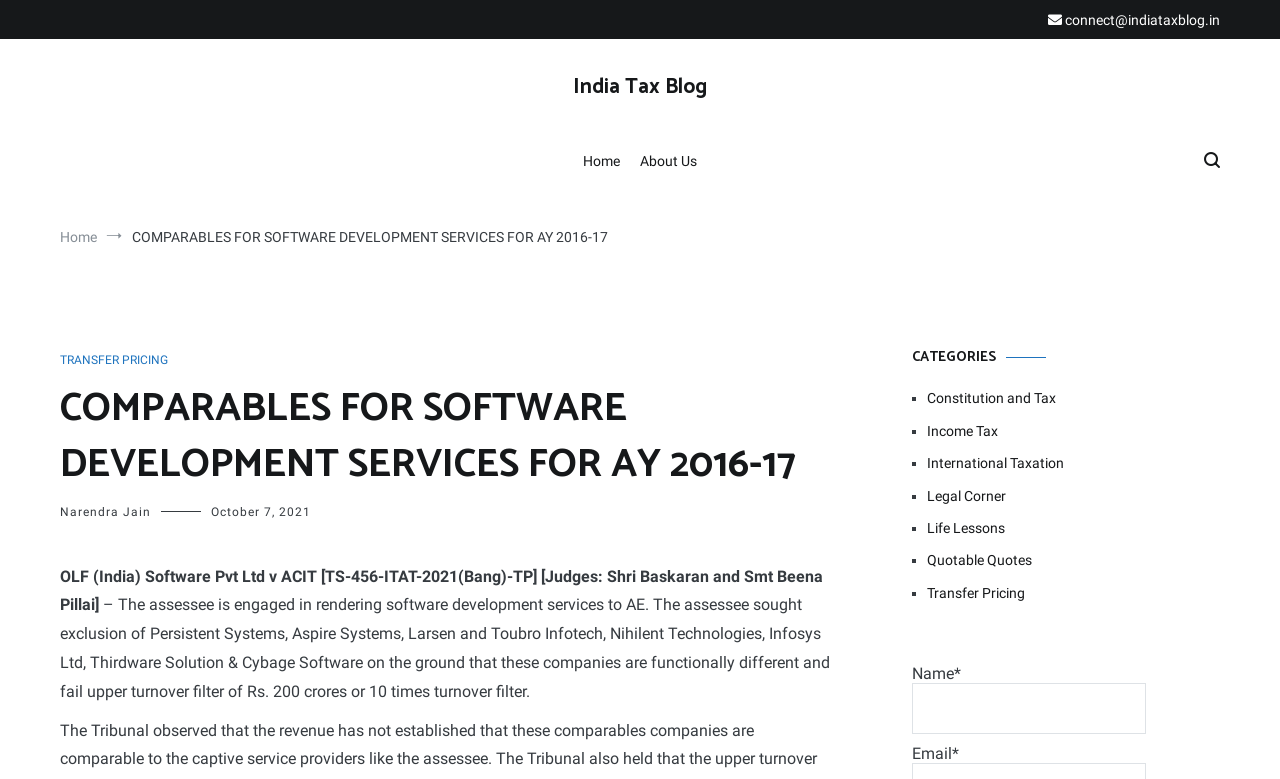Can you provide the bounding box coordinates for the element that should be clicked to implement the instruction: "click on the 'Transfer Pricing' category"?

[0.724, 0.747, 0.953, 0.776]